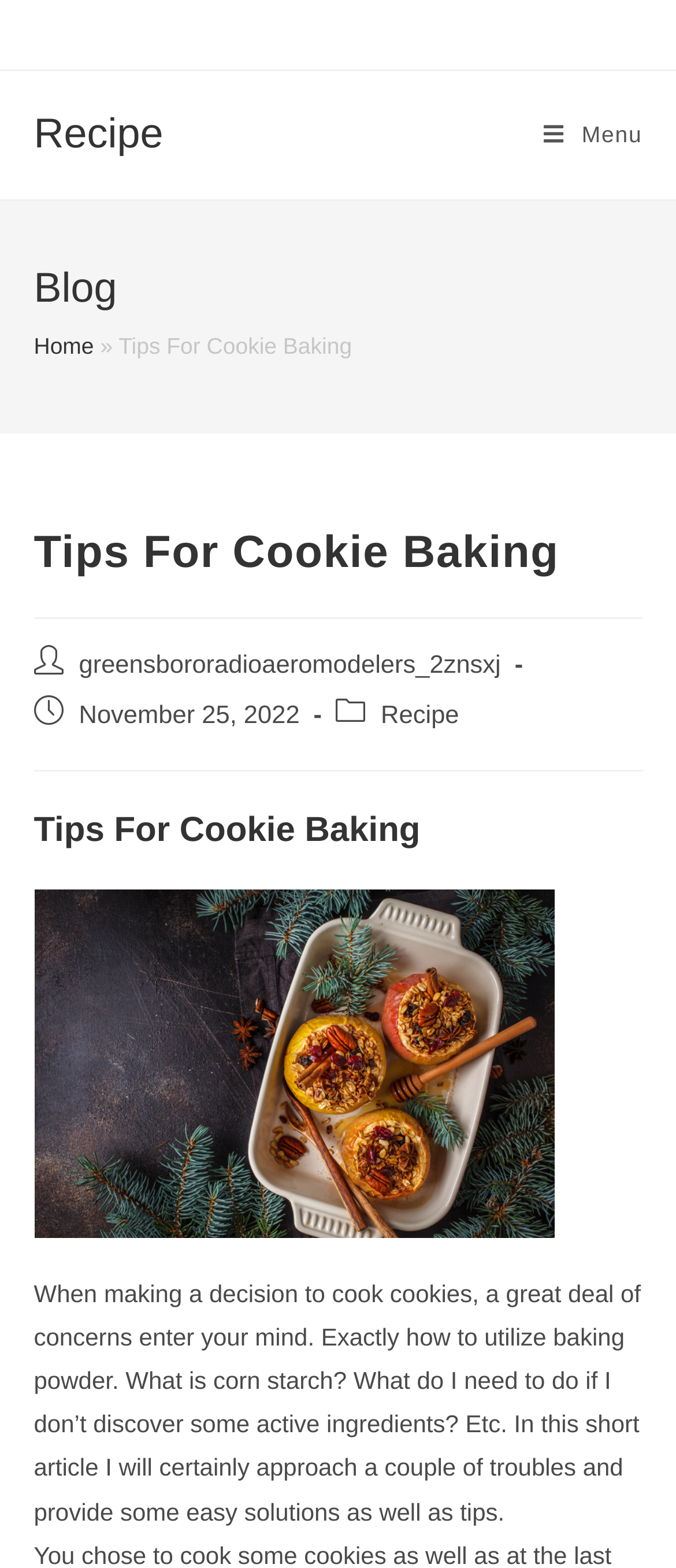What is the category of the post?
Kindly offer a detailed explanation using the data available in the image.

I found the answer by looking at the 'Post category:' section, which is located below the main heading. The text next to it is the category, which is 'Recipe'.